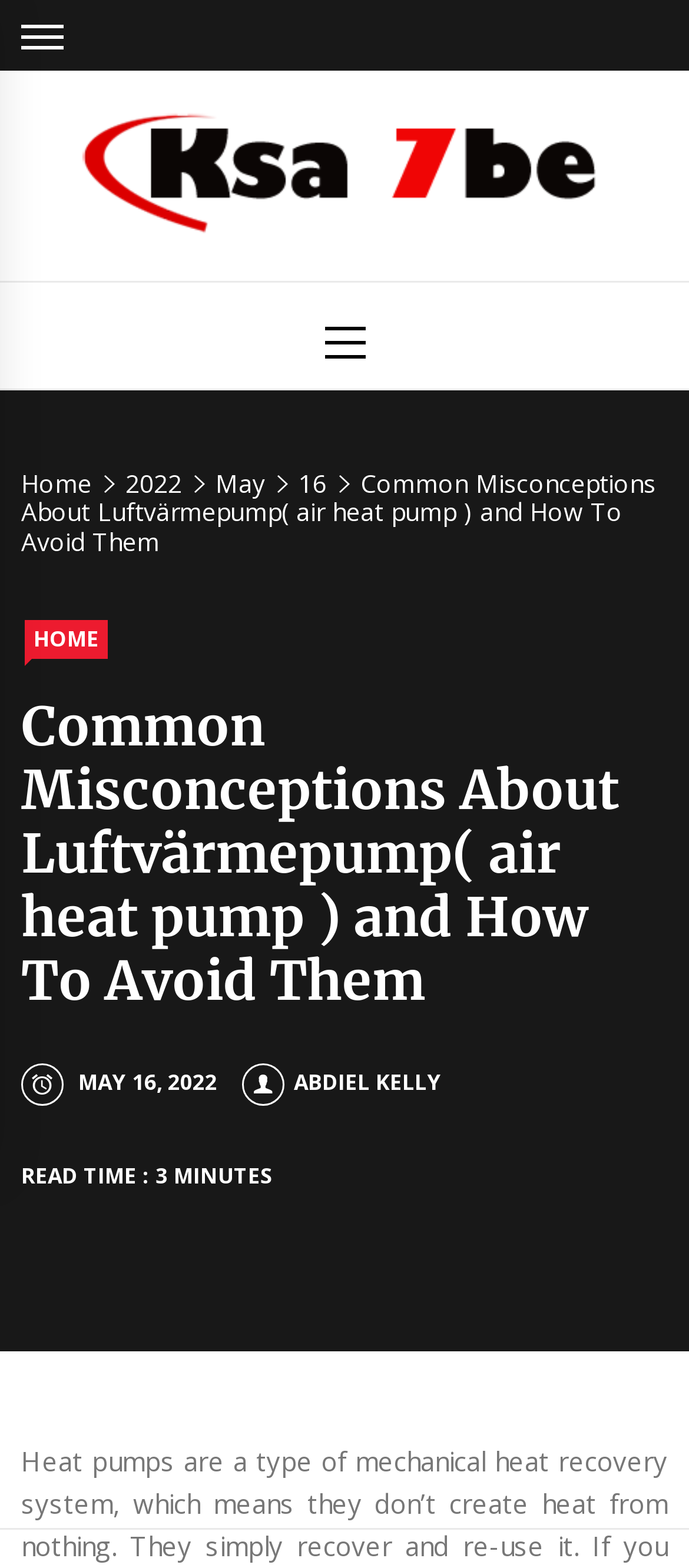Reply to the question below using a single word or brief phrase:
What is the date of the article?

May 16, 2022